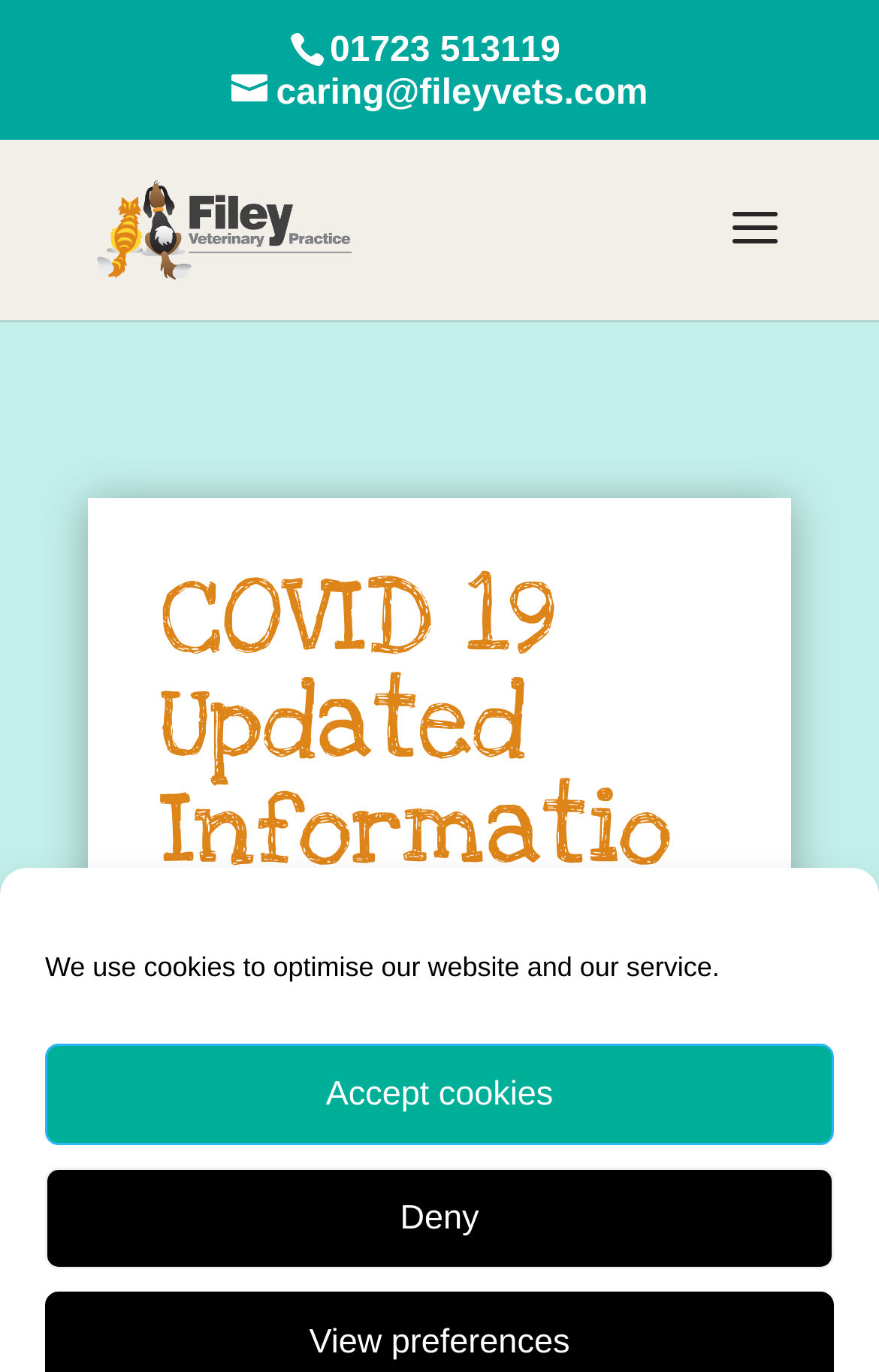Please give a one-word or short phrase response to the following question: 
What is the phone number of Filey Veterinary Practice?

01723 513119